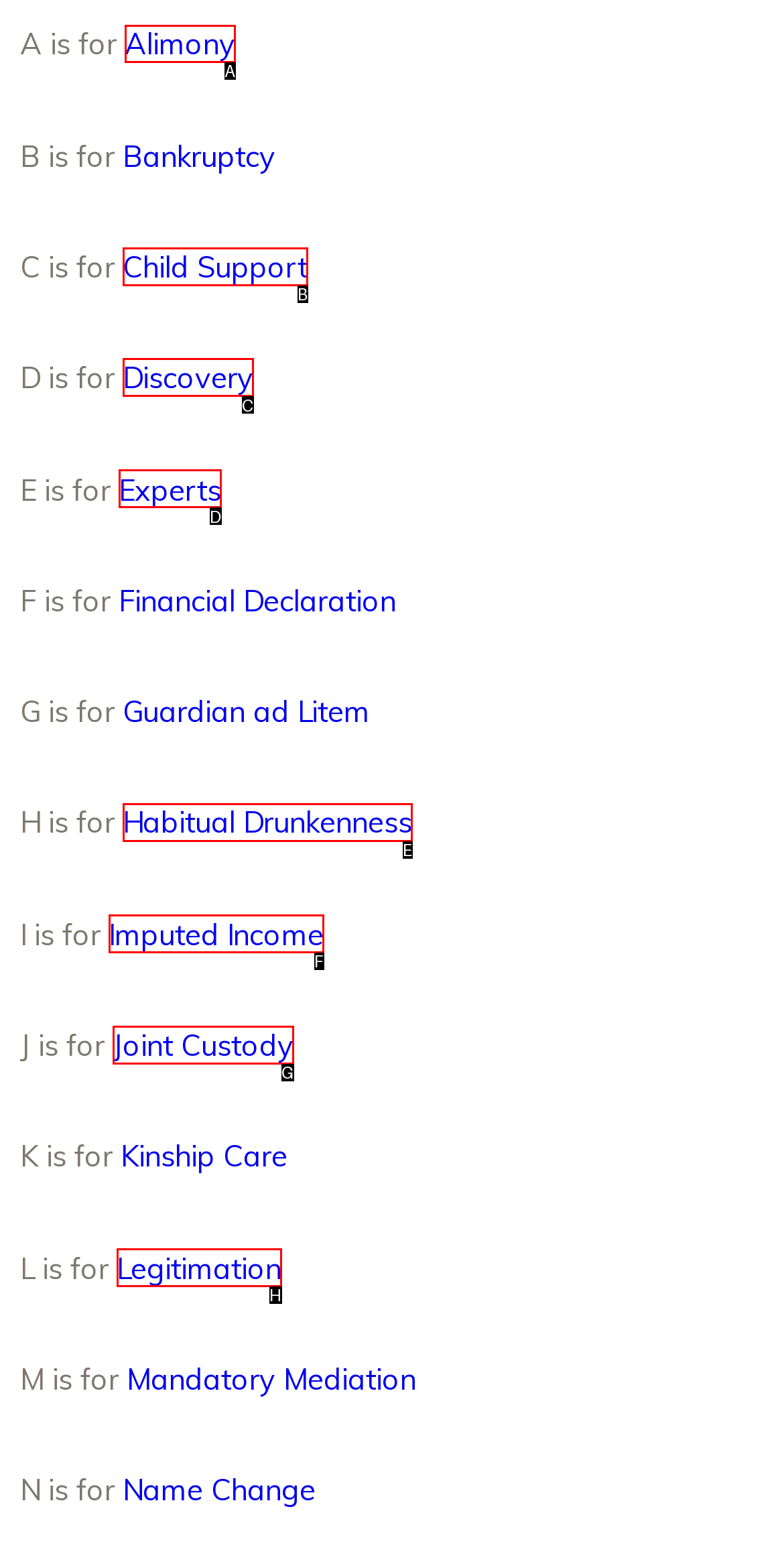Please indicate which HTML element should be clicked to fulfill the following task: Click on Alimony. Provide the letter of the selected option.

A